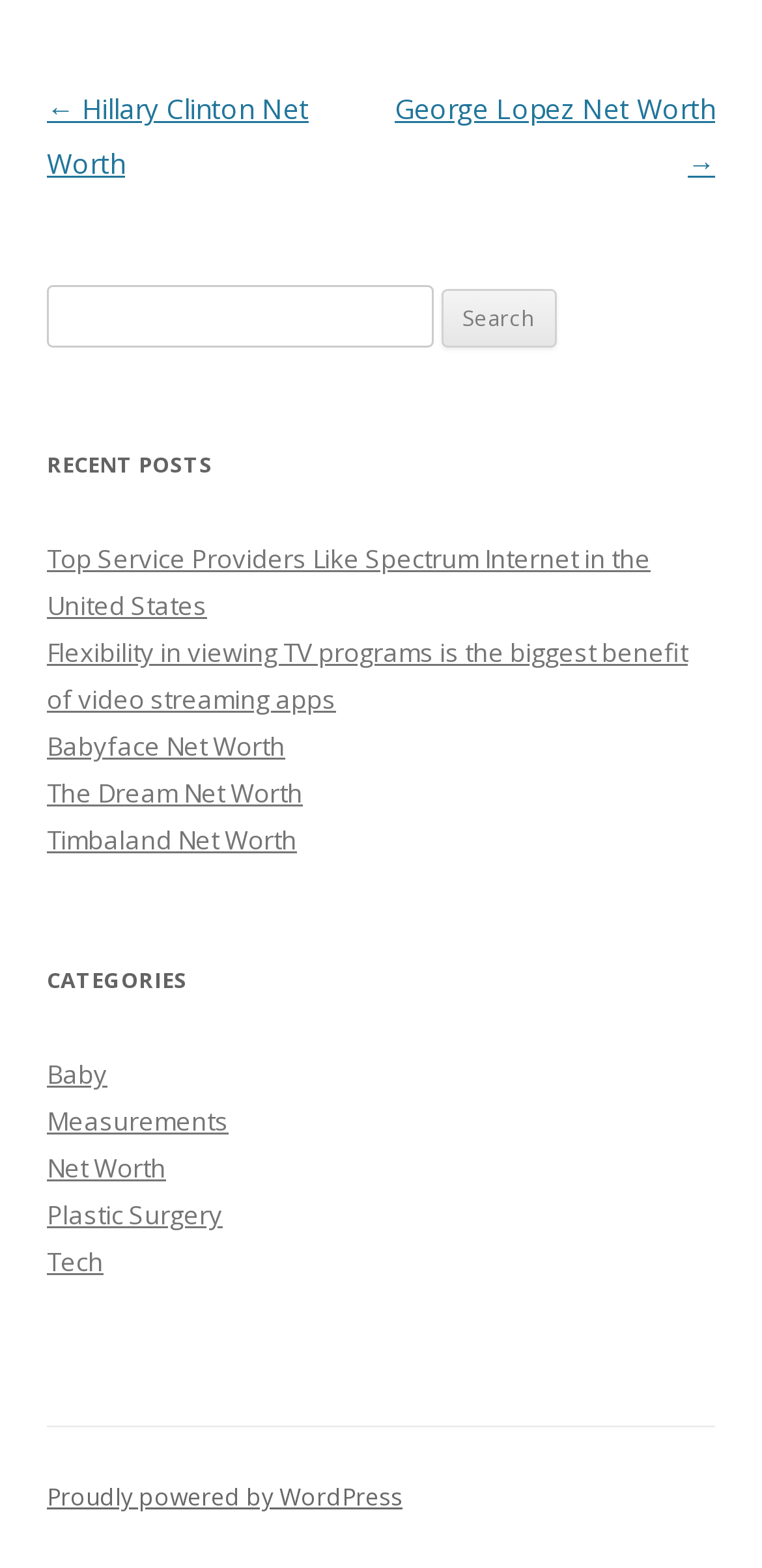Find the coordinates for the bounding box of the element with this description: "George Lopez Net Worth →".

[0.518, 0.058, 0.938, 0.116]